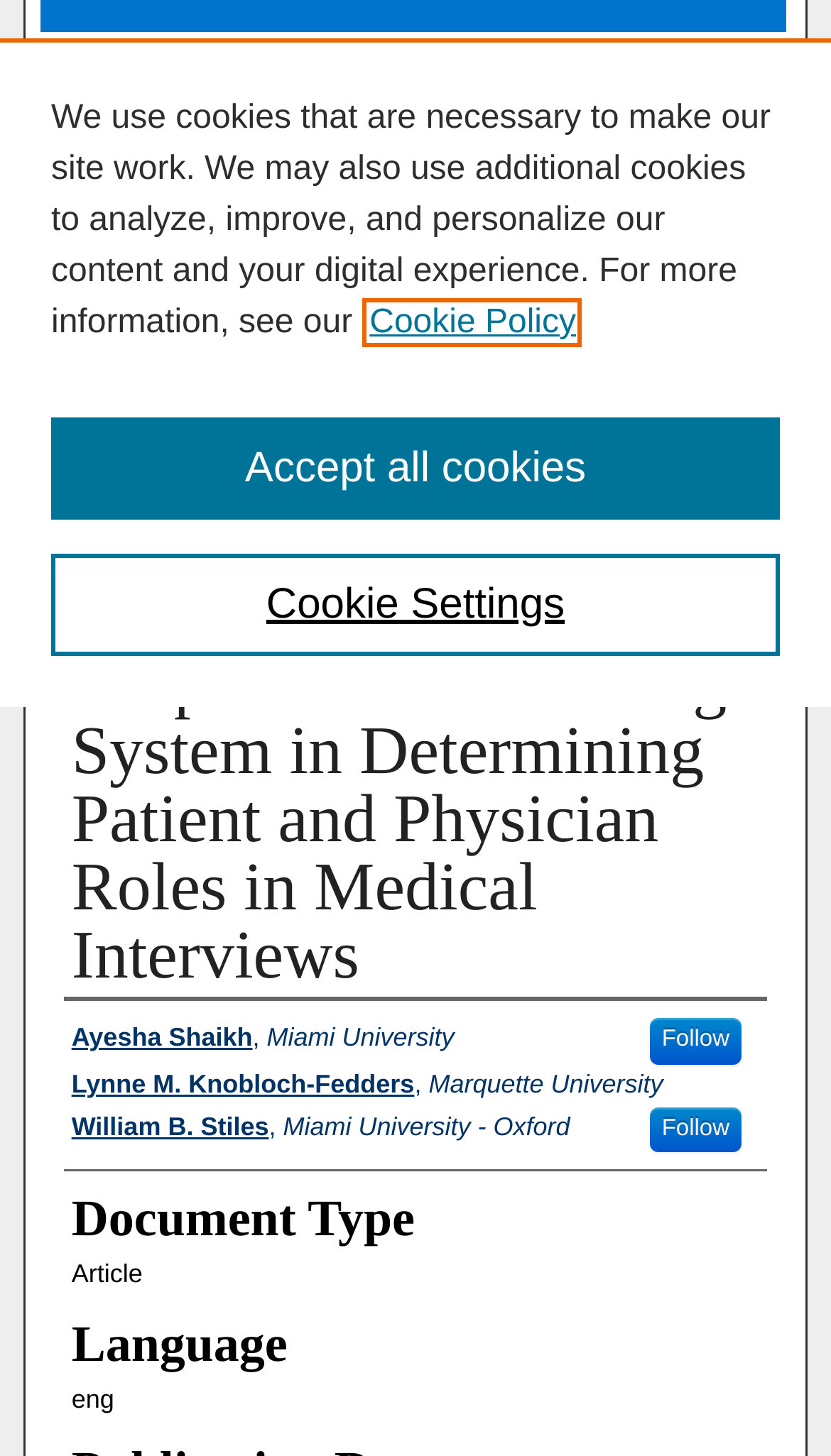Extract the bounding box for the UI element that matches this description: "Accept all cookies".

[0.062, 0.287, 0.938, 0.357]